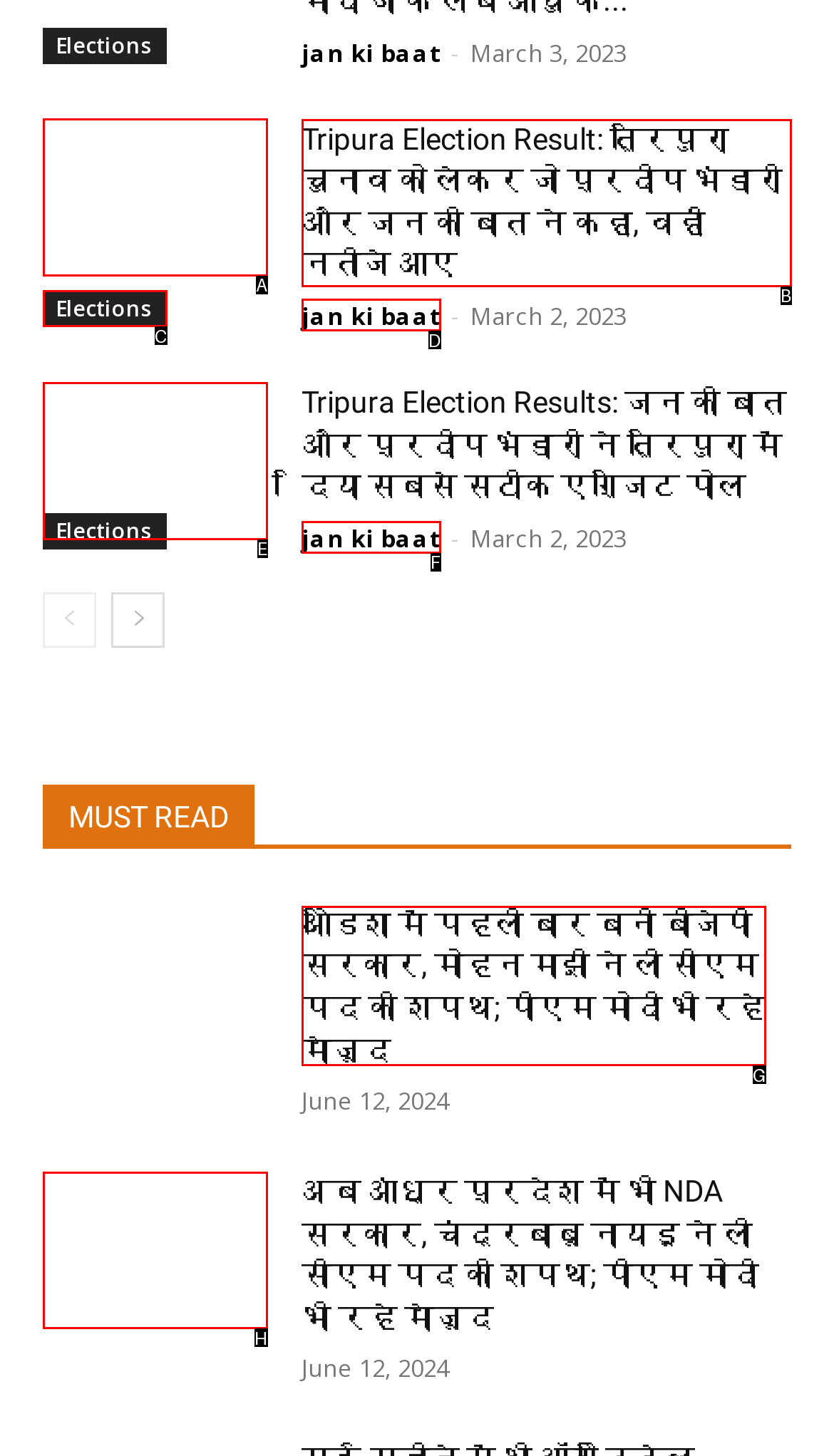Identify the HTML element to select in order to accomplish the following task: Read Tripura Election Result news
Reply with the letter of the chosen option from the given choices directly.

B